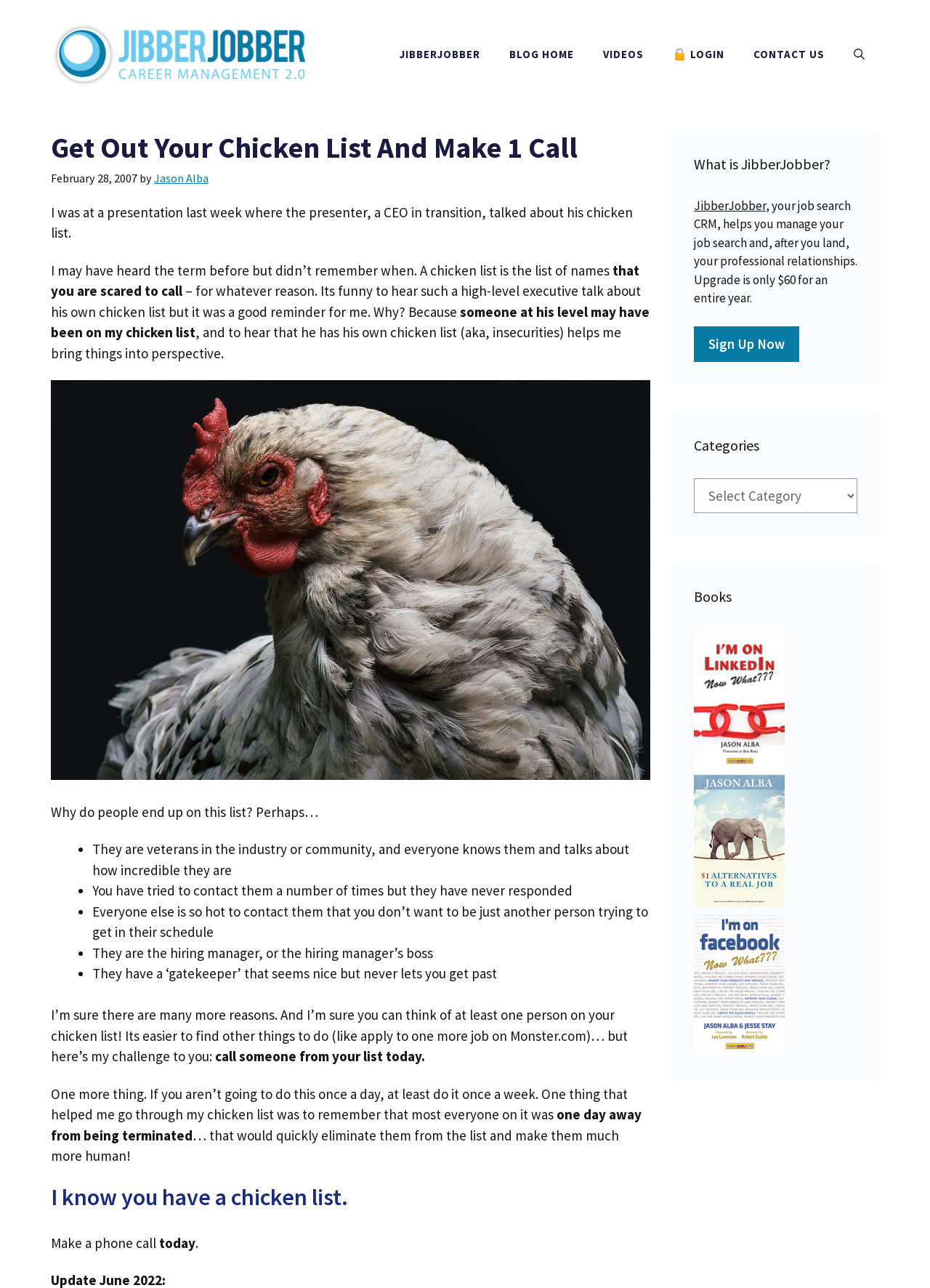Please find the bounding box coordinates of the element that needs to be clicked to perform the following instruction: "Click the 'CONTACT US' link". The bounding box coordinates should be four float numbers between 0 and 1, represented as [left, top, right, bottom].

[0.795, 0.026, 0.902, 0.059]